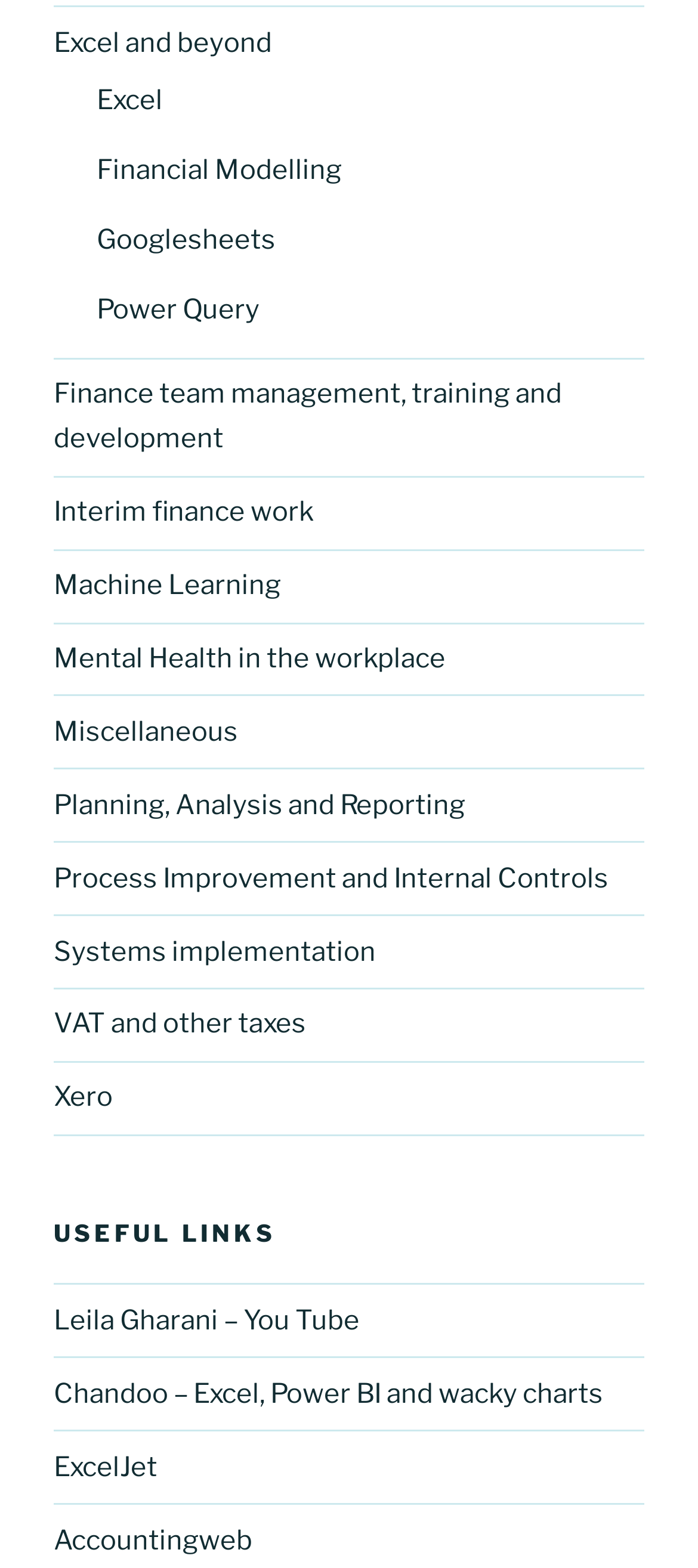Find and indicate the bounding box coordinates of the region you should select to follow the given instruction: "Check out Accountingweb".

[0.077, 0.972, 0.362, 0.992]